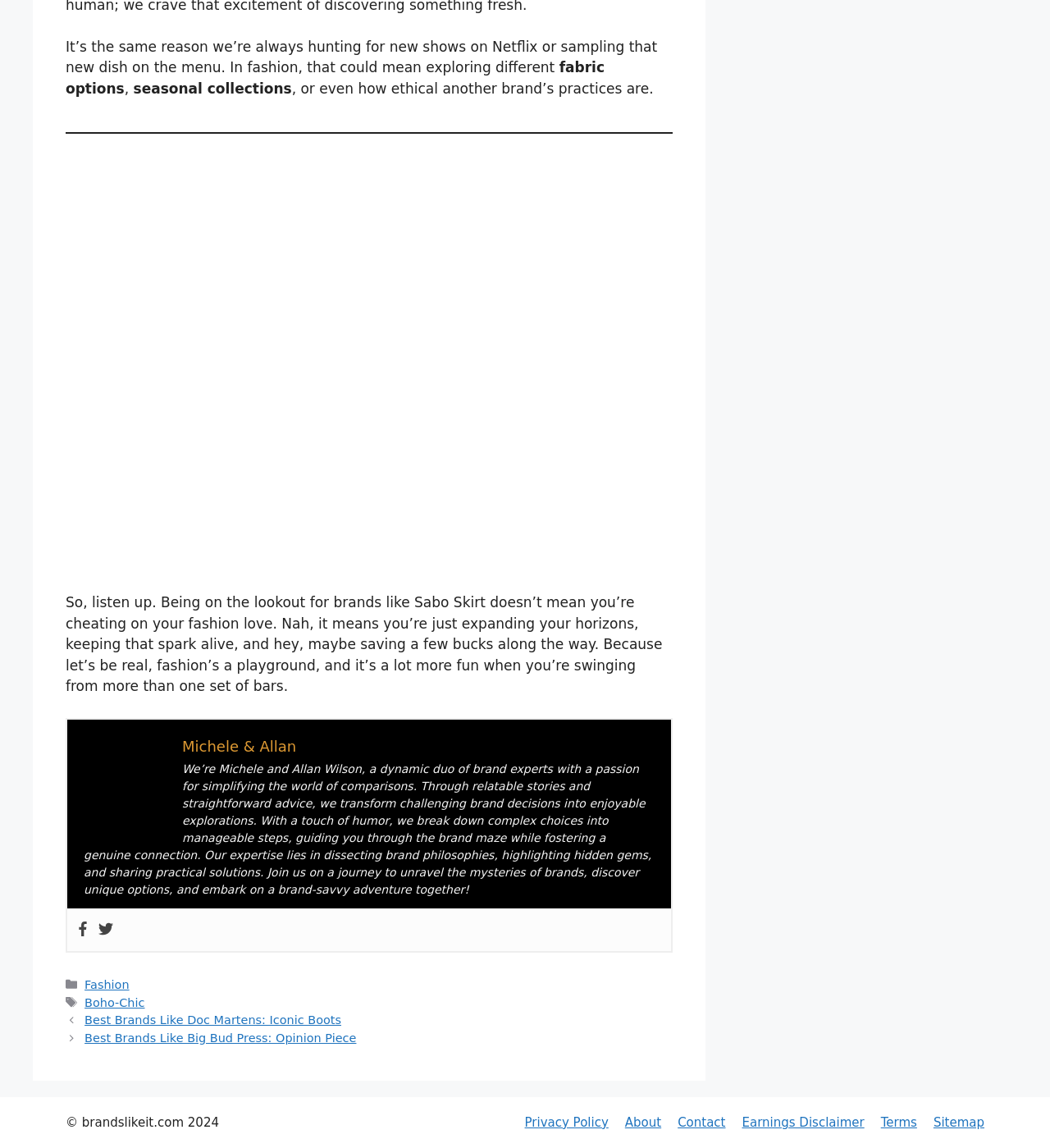Determine the bounding box coordinates for the region that must be clicked to execute the following instruction: "Explore the Facebook page".

[0.072, 0.803, 0.086, 0.818]